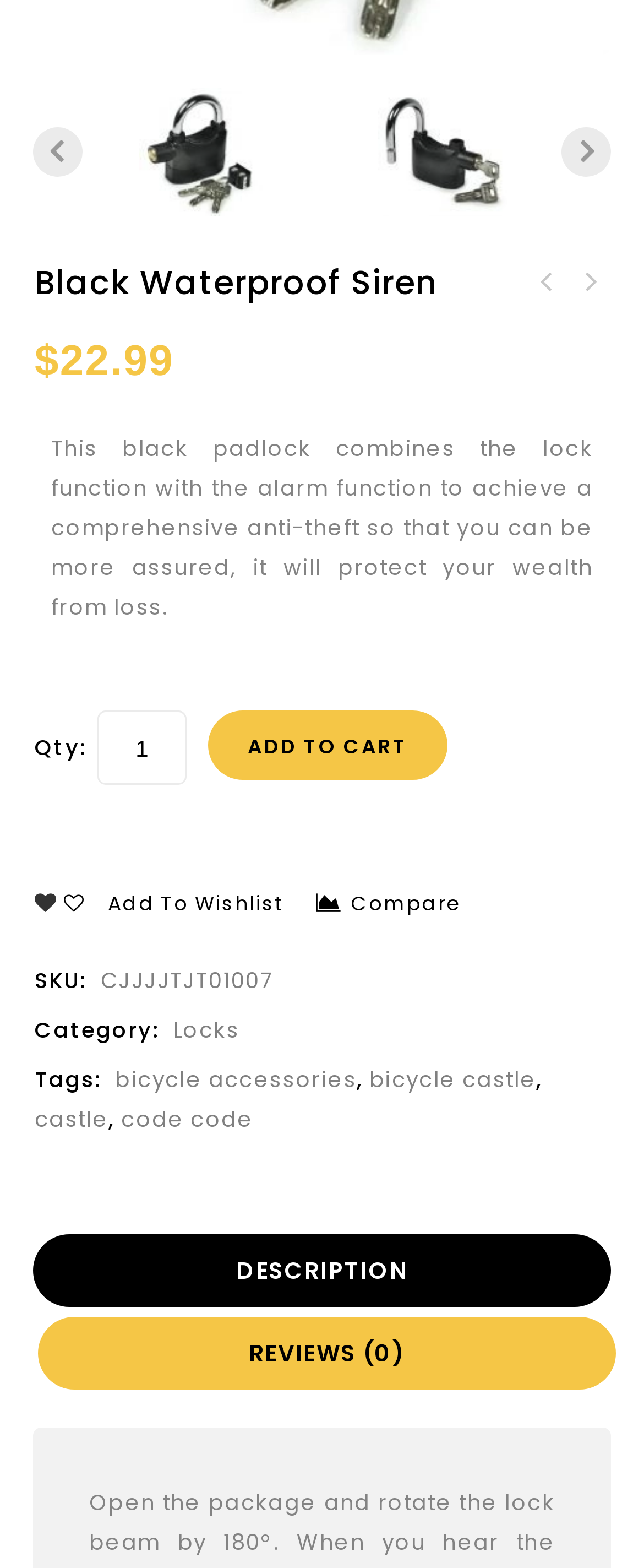Select the bounding box coordinates of the element I need to click to carry out the following instruction: "Add to cart".

[0.323, 0.453, 0.695, 0.497]